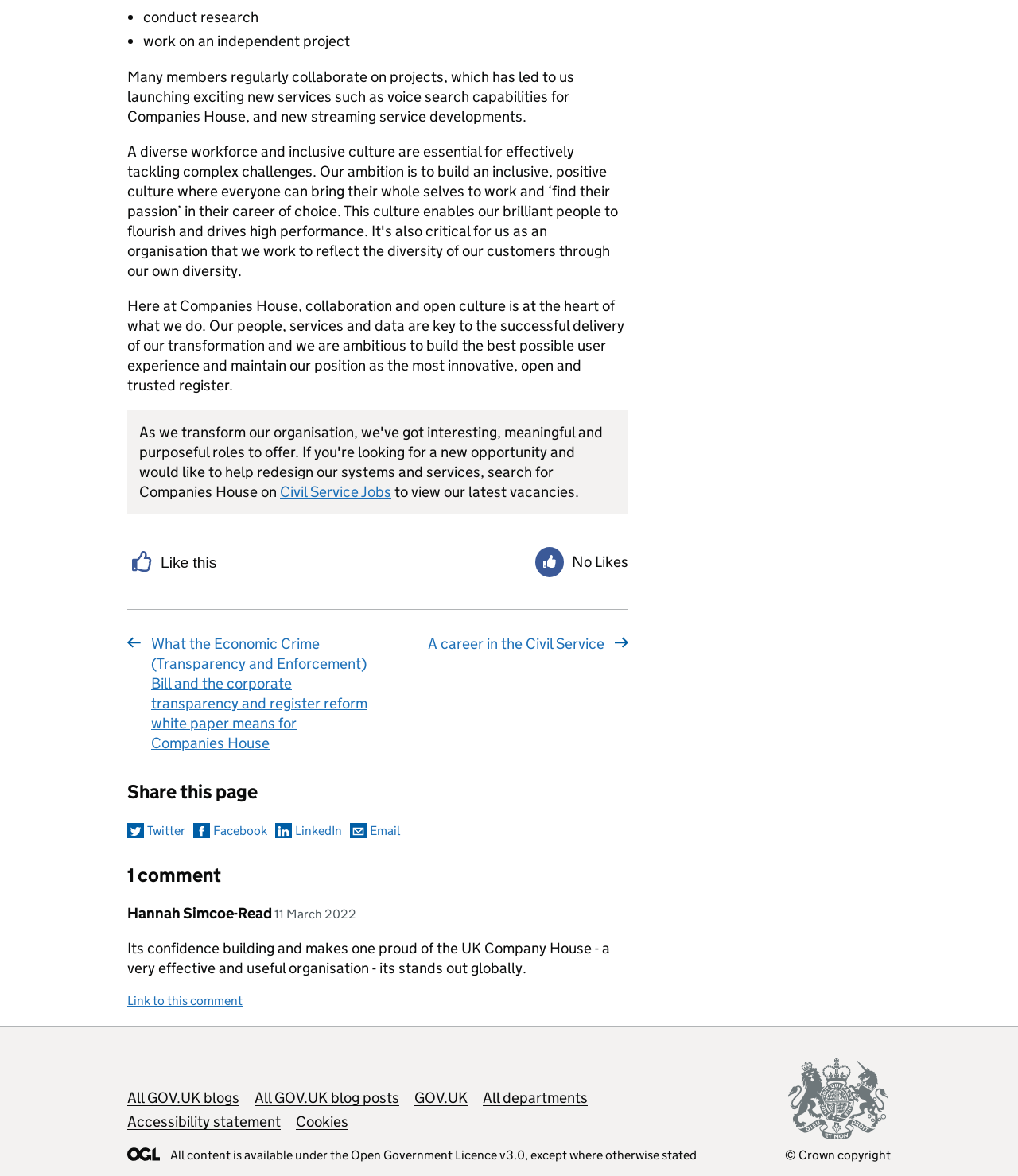Analyze the image and deliver a detailed answer to the question: What is the organization mentioned in the text?

The text mentions 'Here at Companies House, collaboration and open culture is at the heart of what we do.' which indicates that Companies House is the organization being referred to.